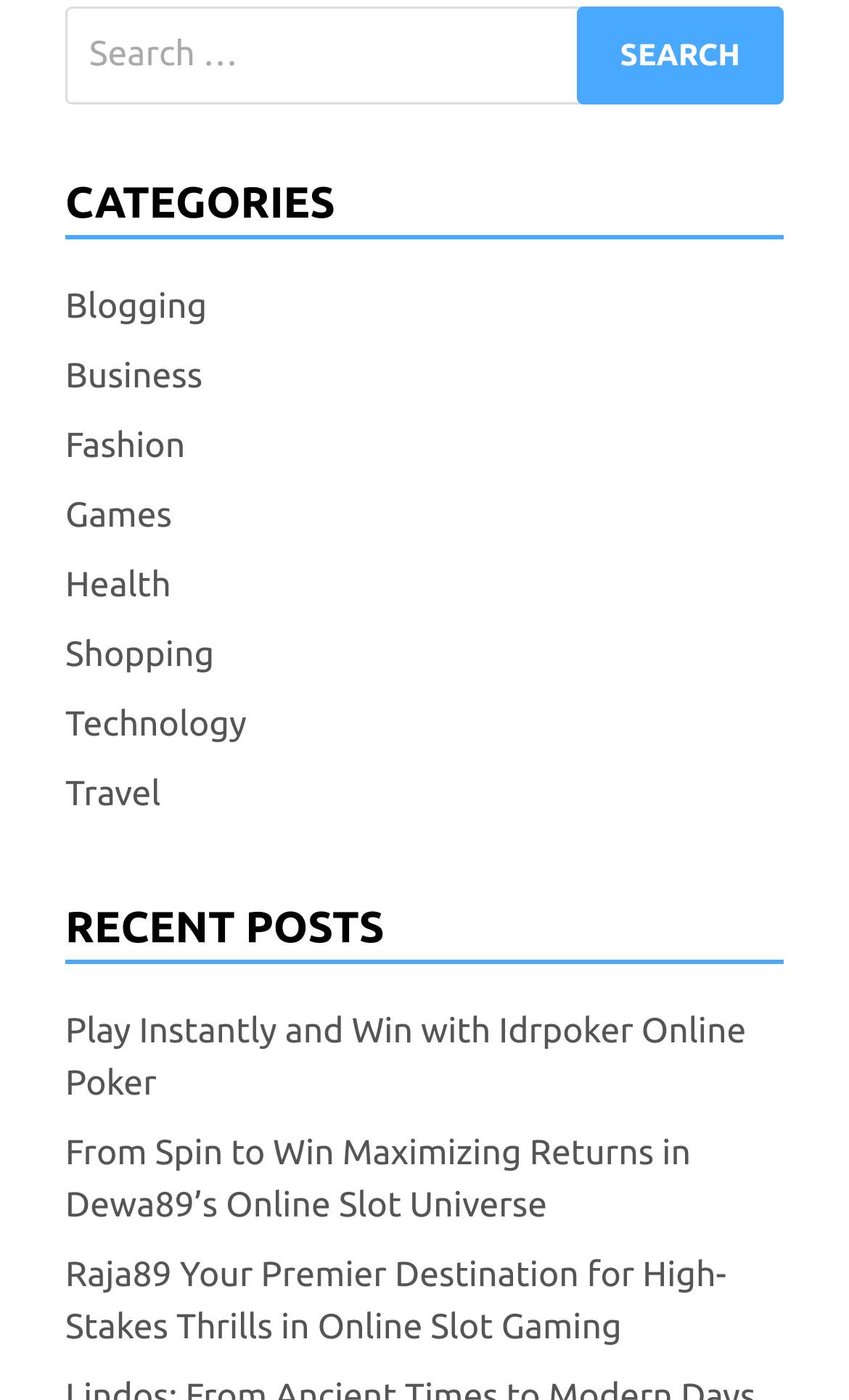Determine the bounding box coordinates of the UI element described by: "Business".

[0.077, 0.247, 0.239, 0.29]